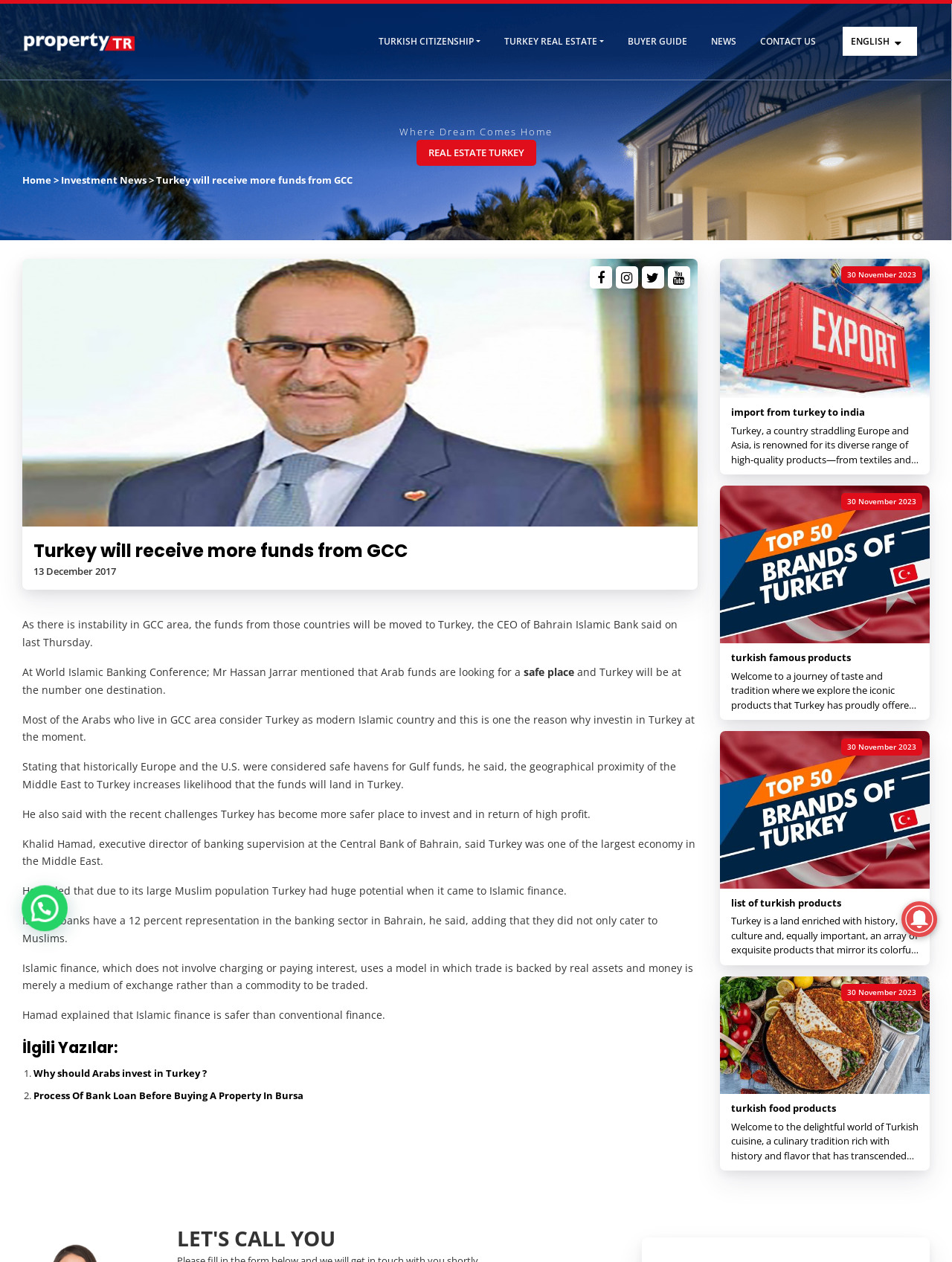Locate and provide the bounding box coordinates for the HTML element that matches this description: "Buyer Guide".

[0.647, 0.018, 0.734, 0.048]